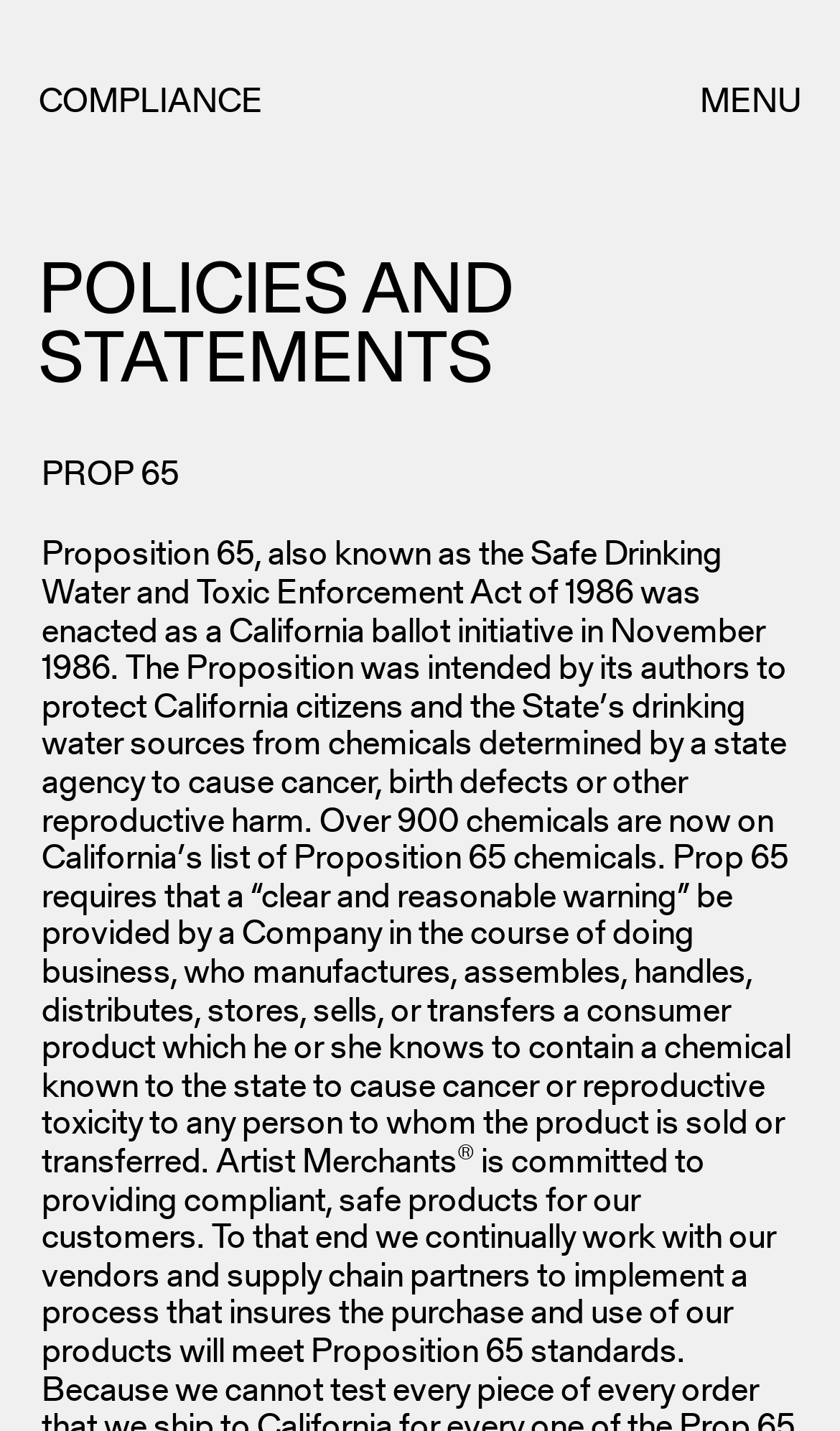Respond concisely with one word or phrase to the following query:
What is the company name?

Artist Merchants